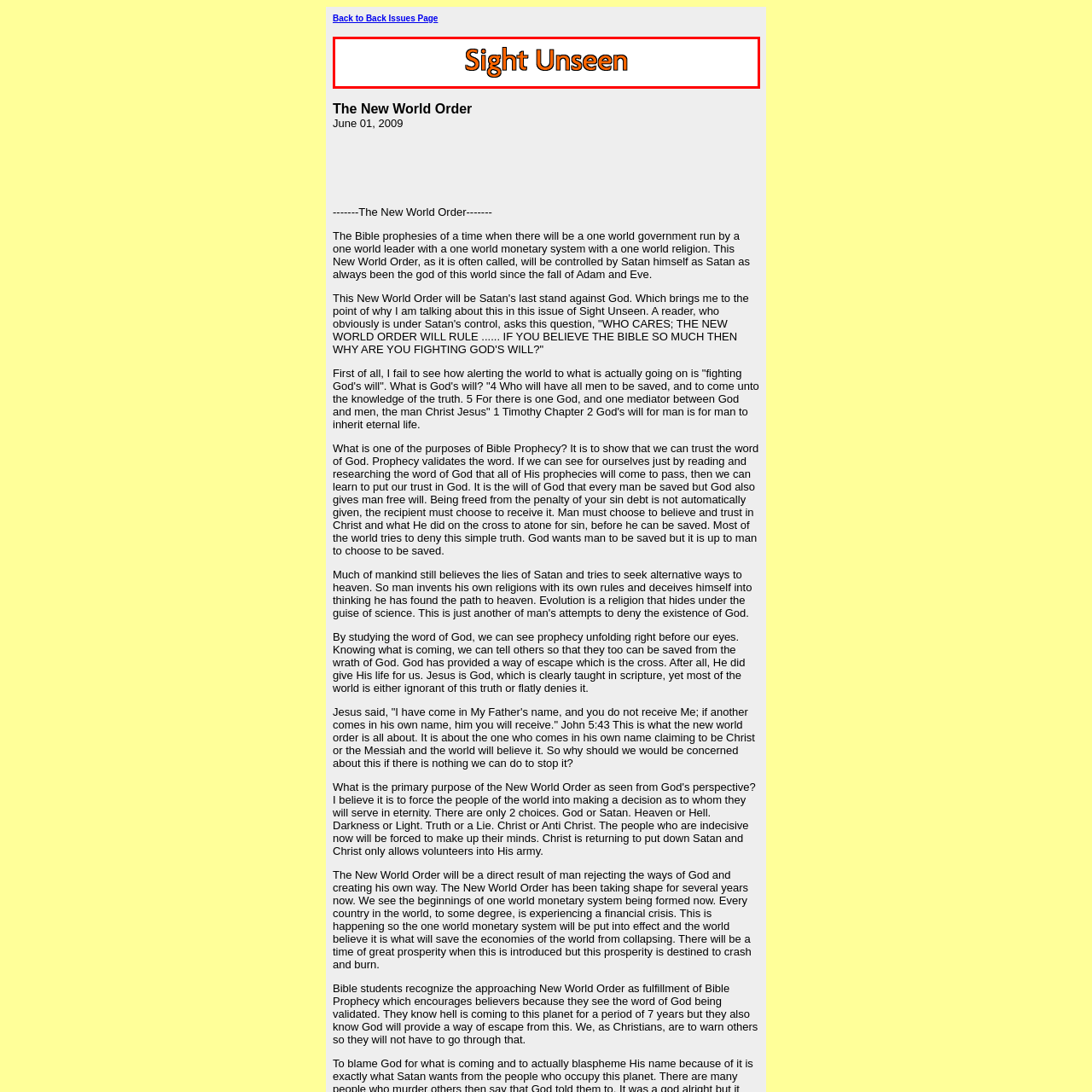What theme is hinted at by the design?
Focus on the area within the red boundary in the image and answer the question with one word or a short phrase.

exploration or discovery